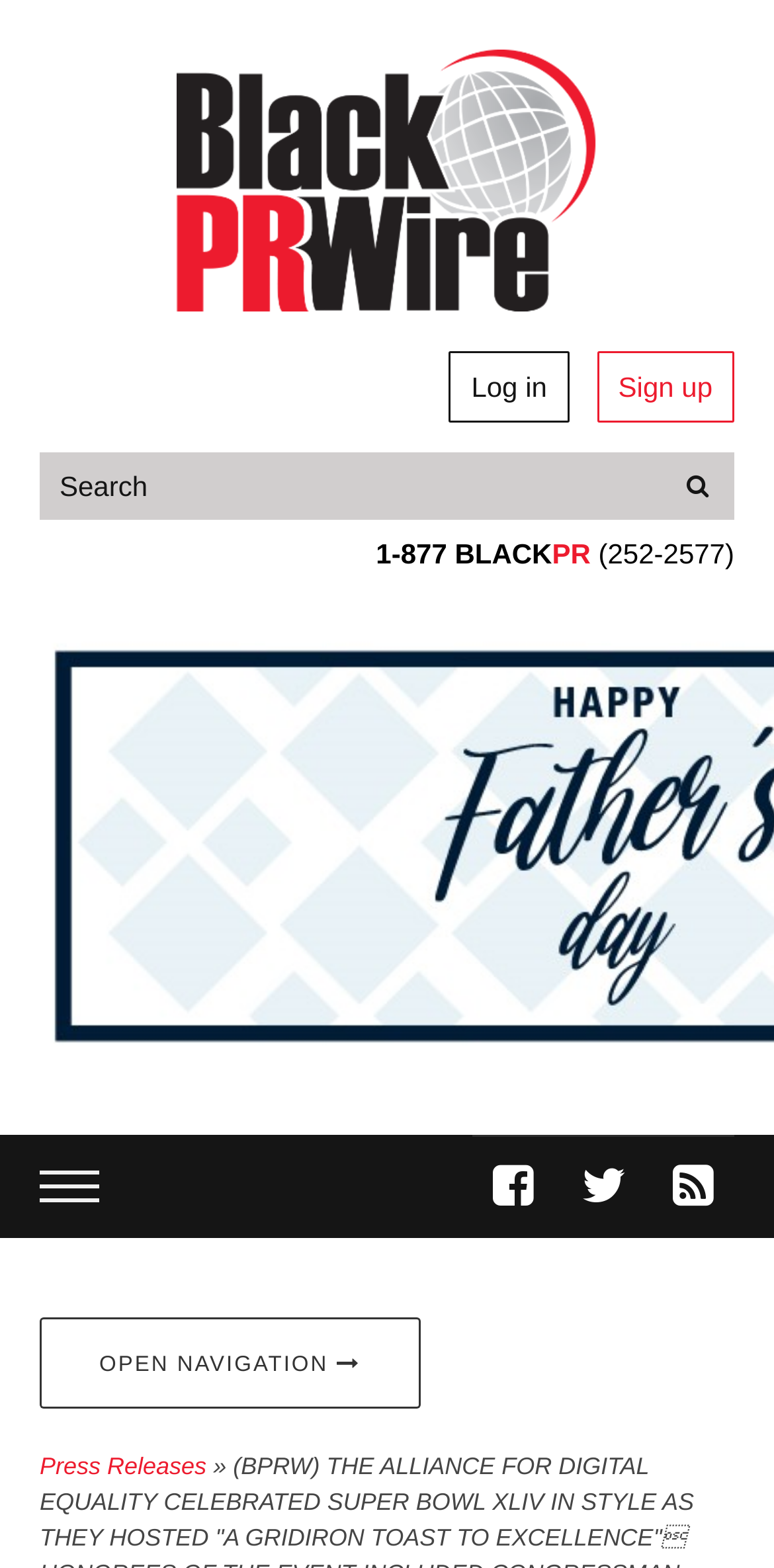Find and indicate the bounding box coordinates of the region you should select to follow the given instruction: "view press releases".

[0.051, 0.926, 0.267, 0.944]